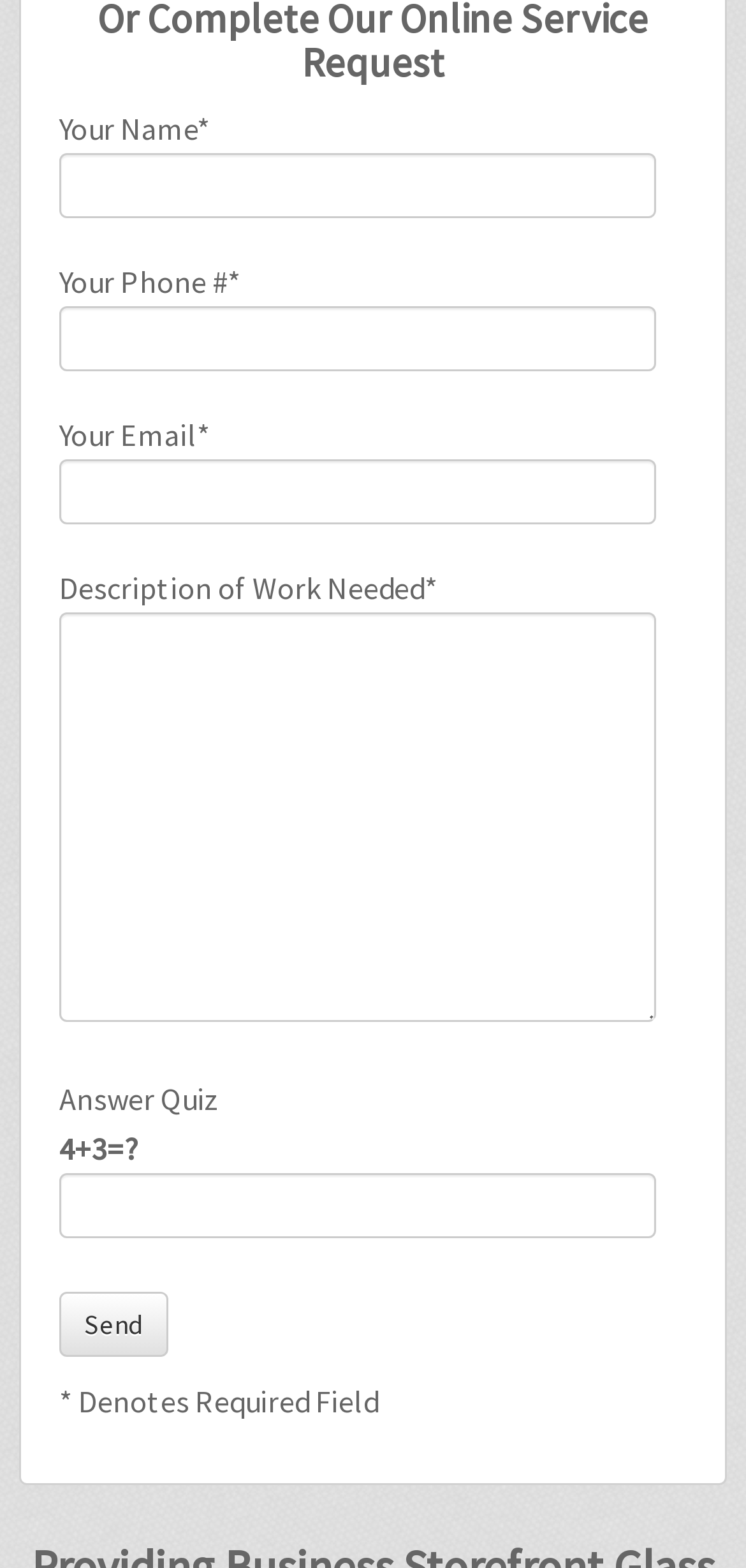Respond with a single word or short phrase to the following question: 
How many required fields are there?

4